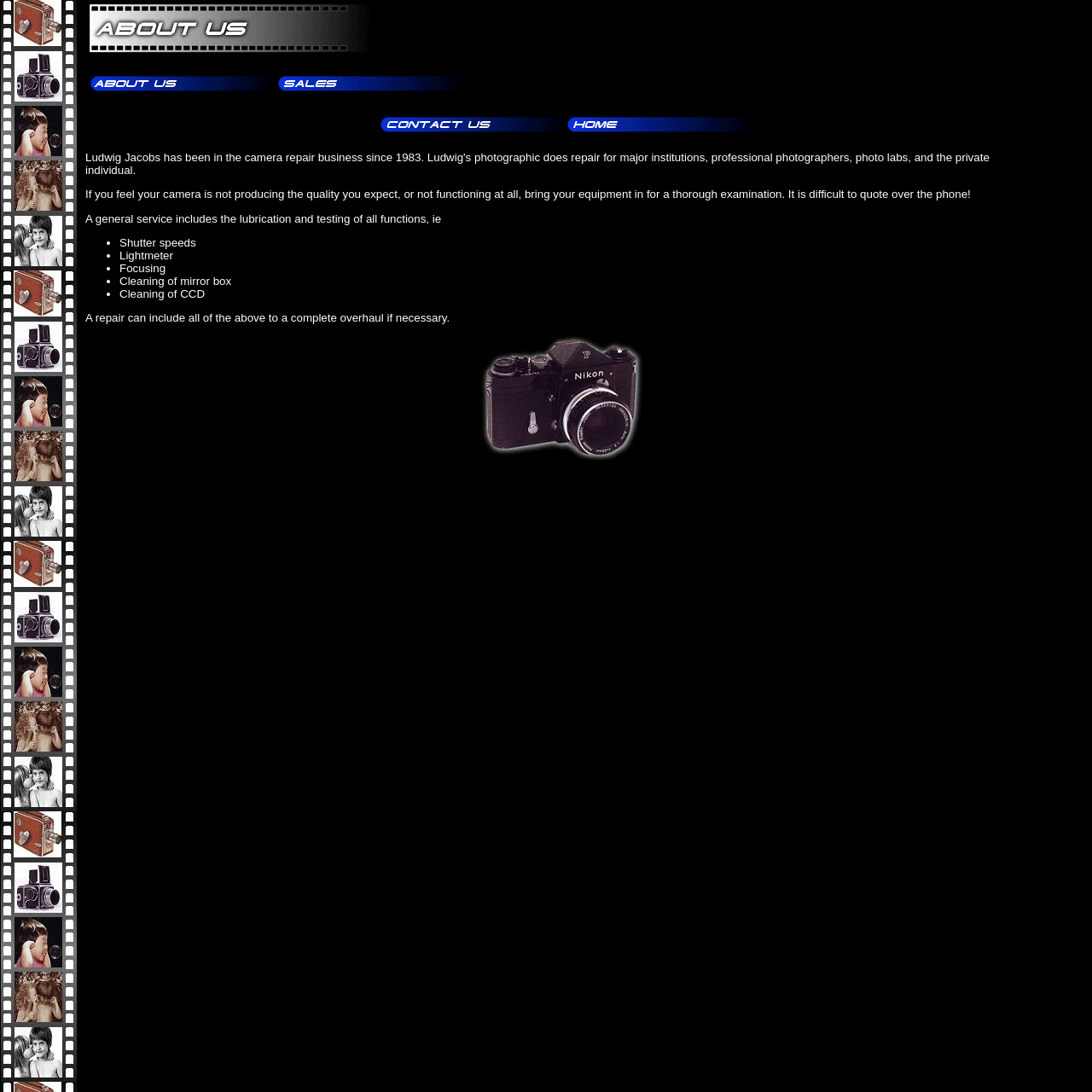What is the purpose of bringing camera equipment in for examination?
Based on the screenshot, provide a one-word or short-phrase response.

To diagnose quality issues